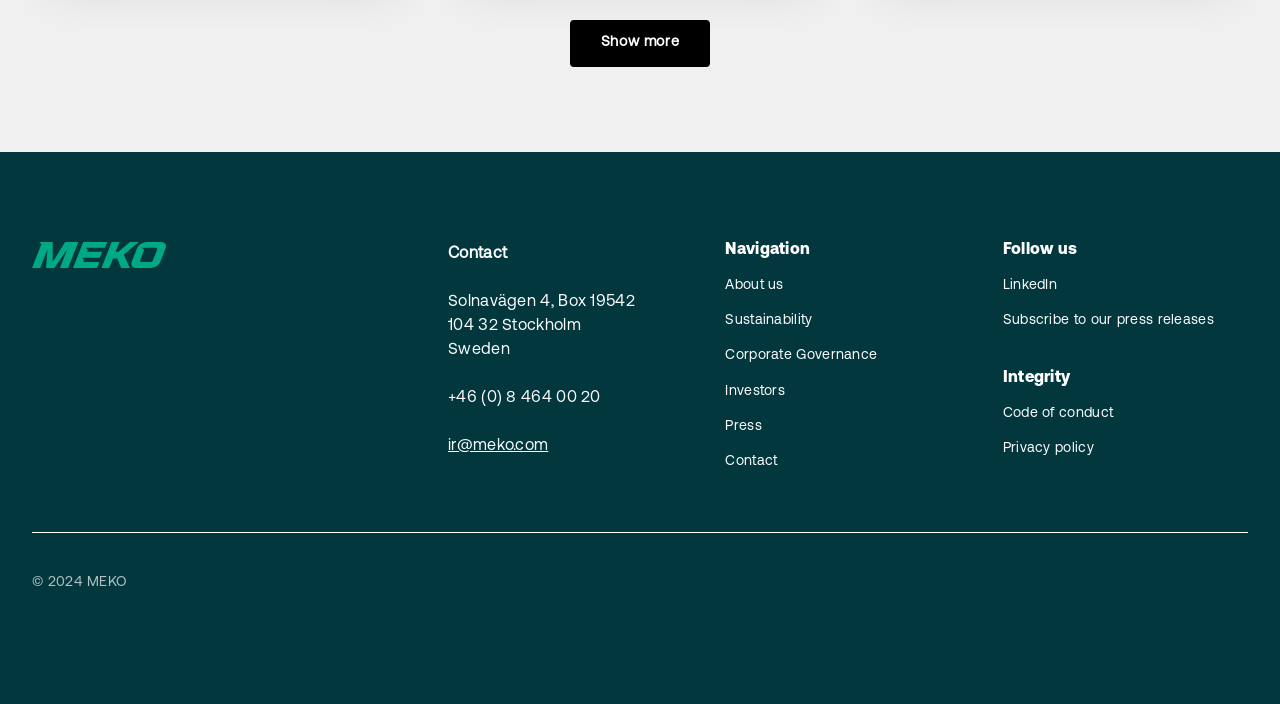Provide your answer in a single word or phrase: 
What is the company name?

MEKO